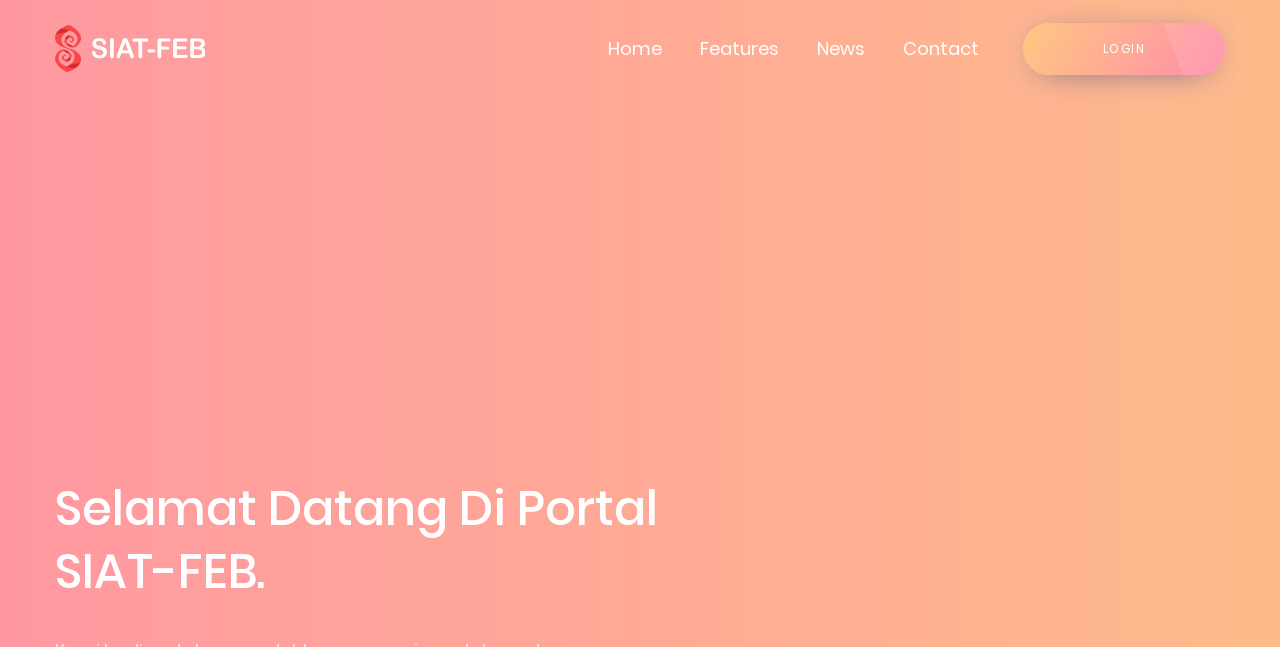Consider the image and give a detailed and elaborate answer to the question: 
What is the welcome message on the webpage?

The welcome message on the webpage is 'Selamat Datang Di Portal SIAT-FEB.' which is a heading element located at the center of the webpage with bounding box coordinates [0.043, 0.739, 0.566, 0.932].